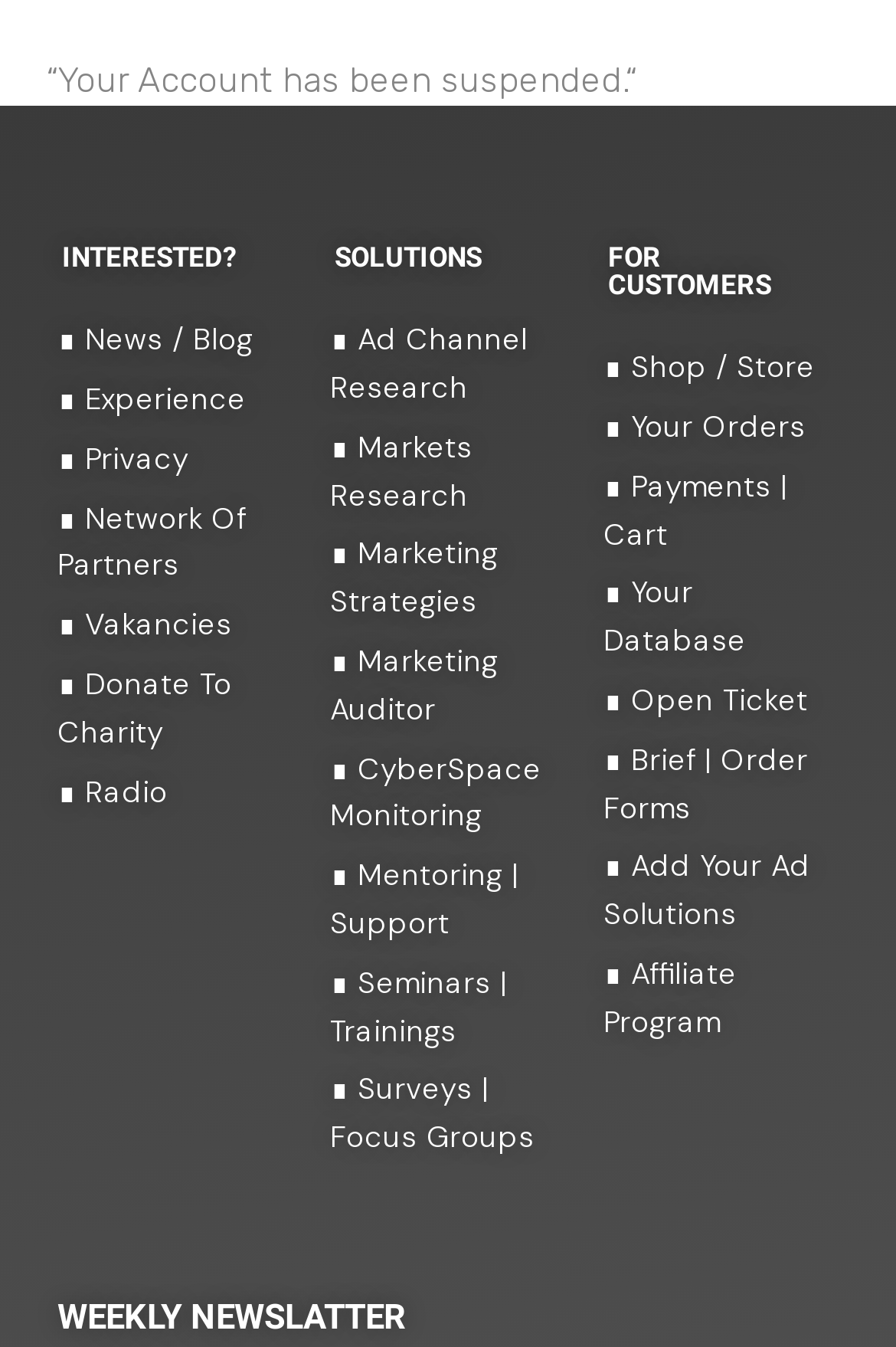Find the bounding box coordinates of the clickable region needed to perform the following instruction: "Open ticket". The coordinates should be provided as four float numbers between 0 and 1, i.e., [left, top, right, bottom].

[0.673, 0.503, 0.927, 0.539]